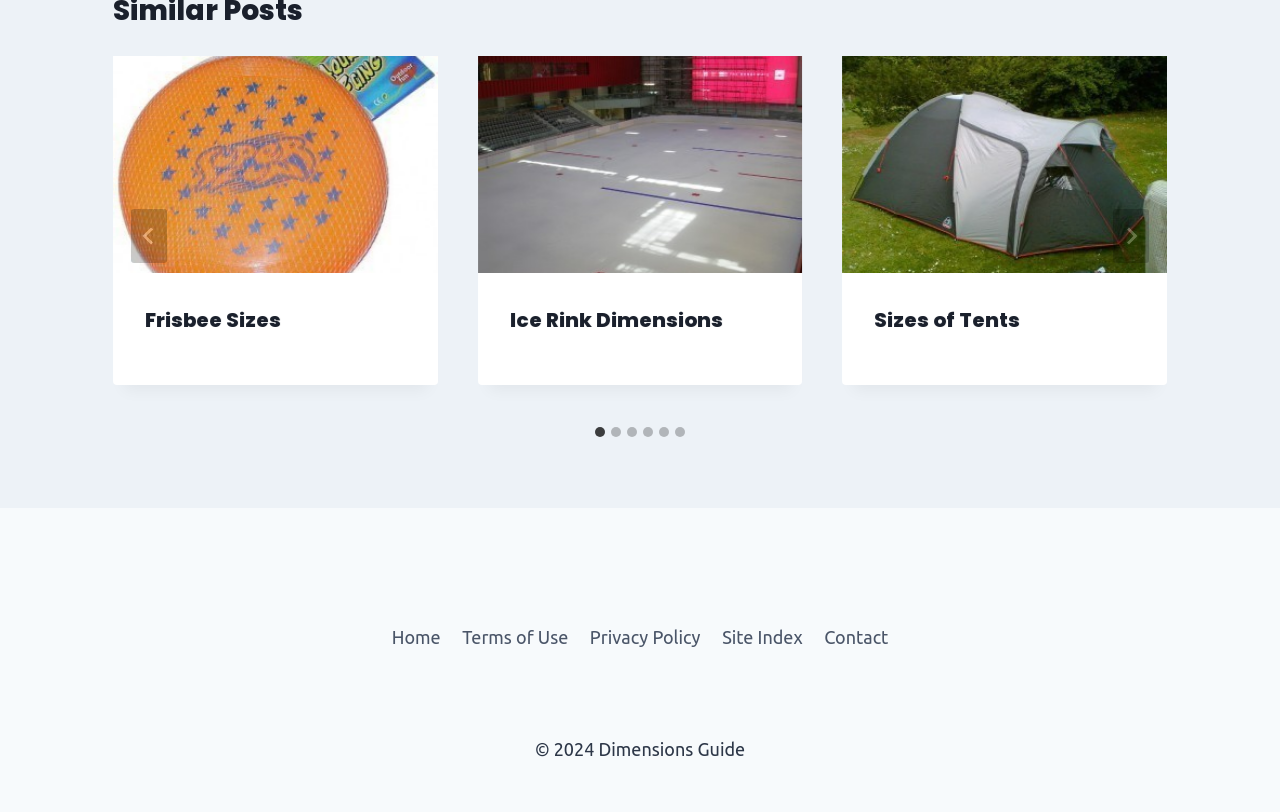Identify the bounding box coordinates of the section that should be clicked to achieve the task described: "Read more about 'When Projects Have Stalled - The Most Important SOS Measures'".

None